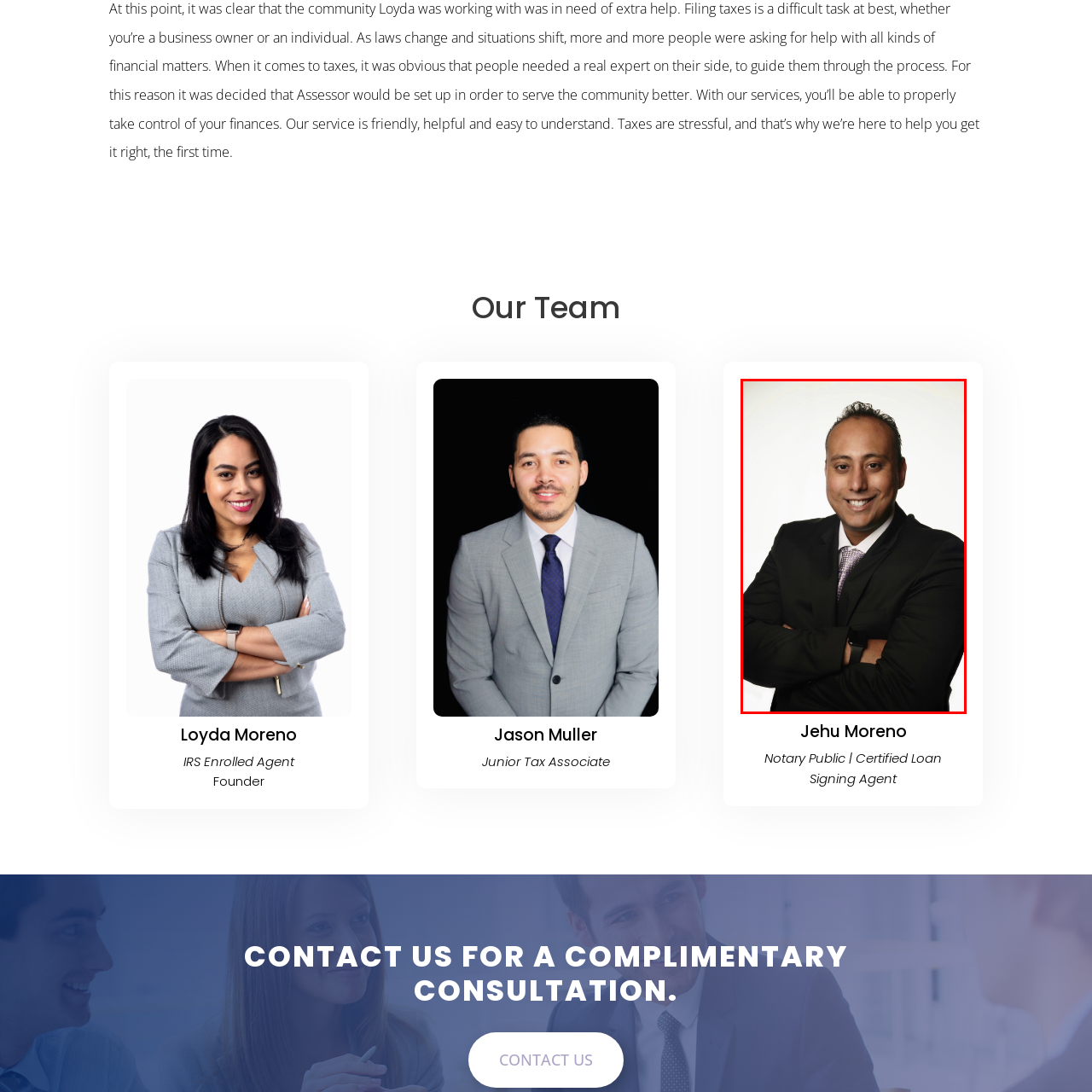What is the color of the background? Observe the image within the red bounding box and give a one-word or short-phrase answer.

White